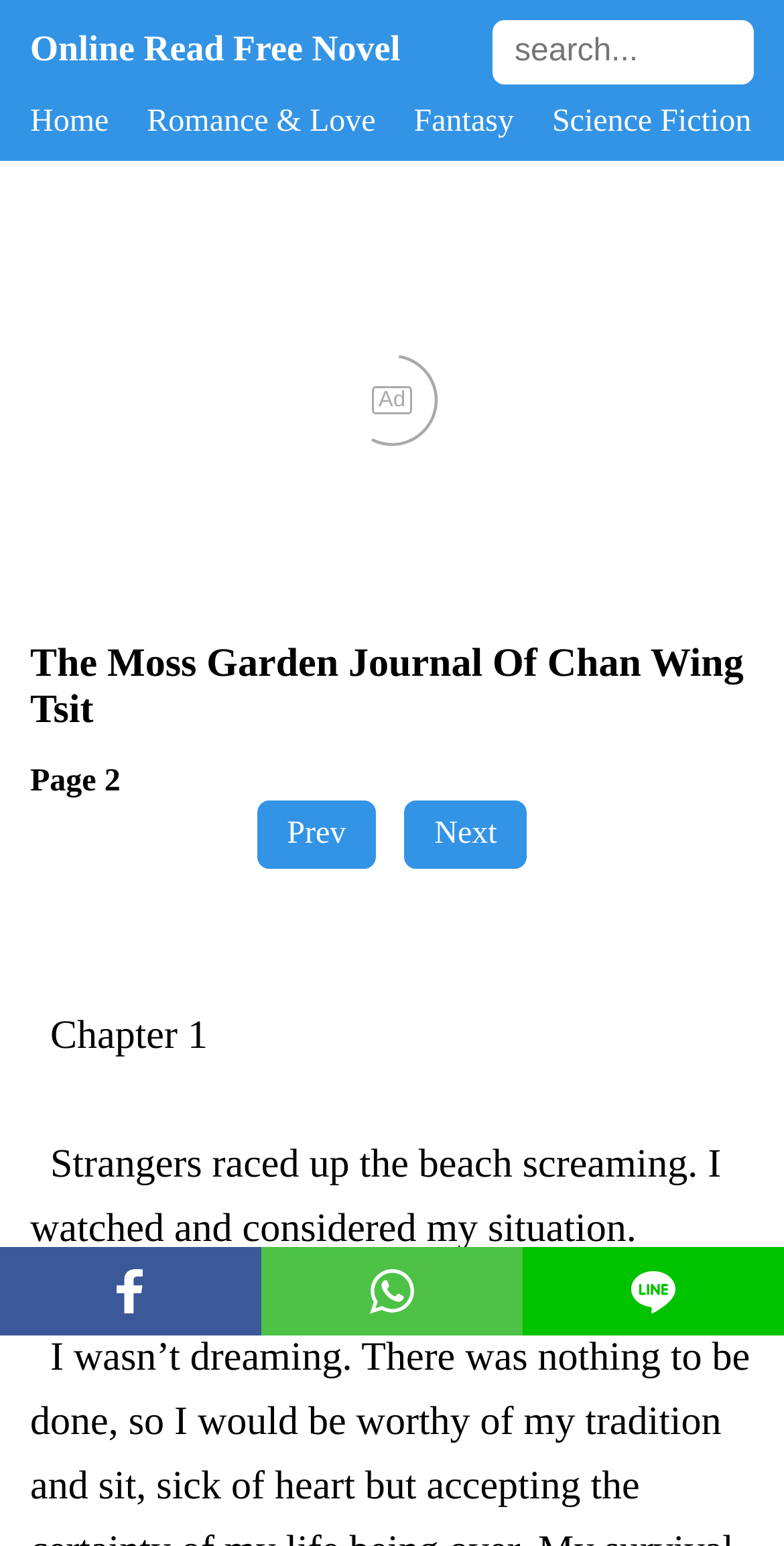Show the bounding box coordinates for the element that needs to be clicked to execute the following instruction: "Go to the previous page". Provide the coordinates in the form of four float numbers between 0 and 1, i.e., [left, top, right, bottom].

[0.328, 0.517, 0.48, 0.562]